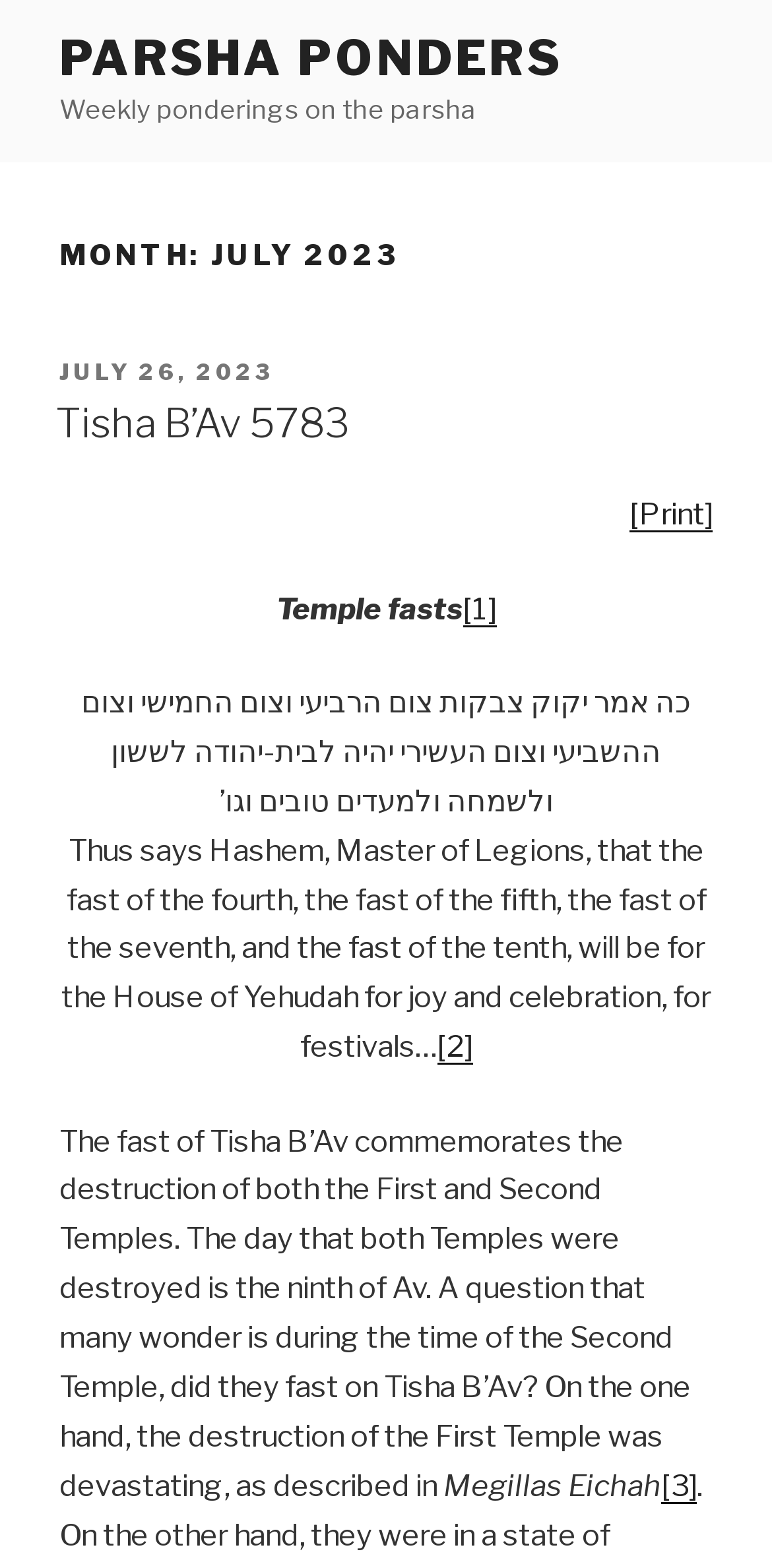What is the title of the parsha?
Use the image to give a comprehensive and detailed response to the question.

I found the title of the parsha by examining the heading 'Tisha B’Av 5783' which is a sub-element of the main heading, indicating the title of the current parsha.